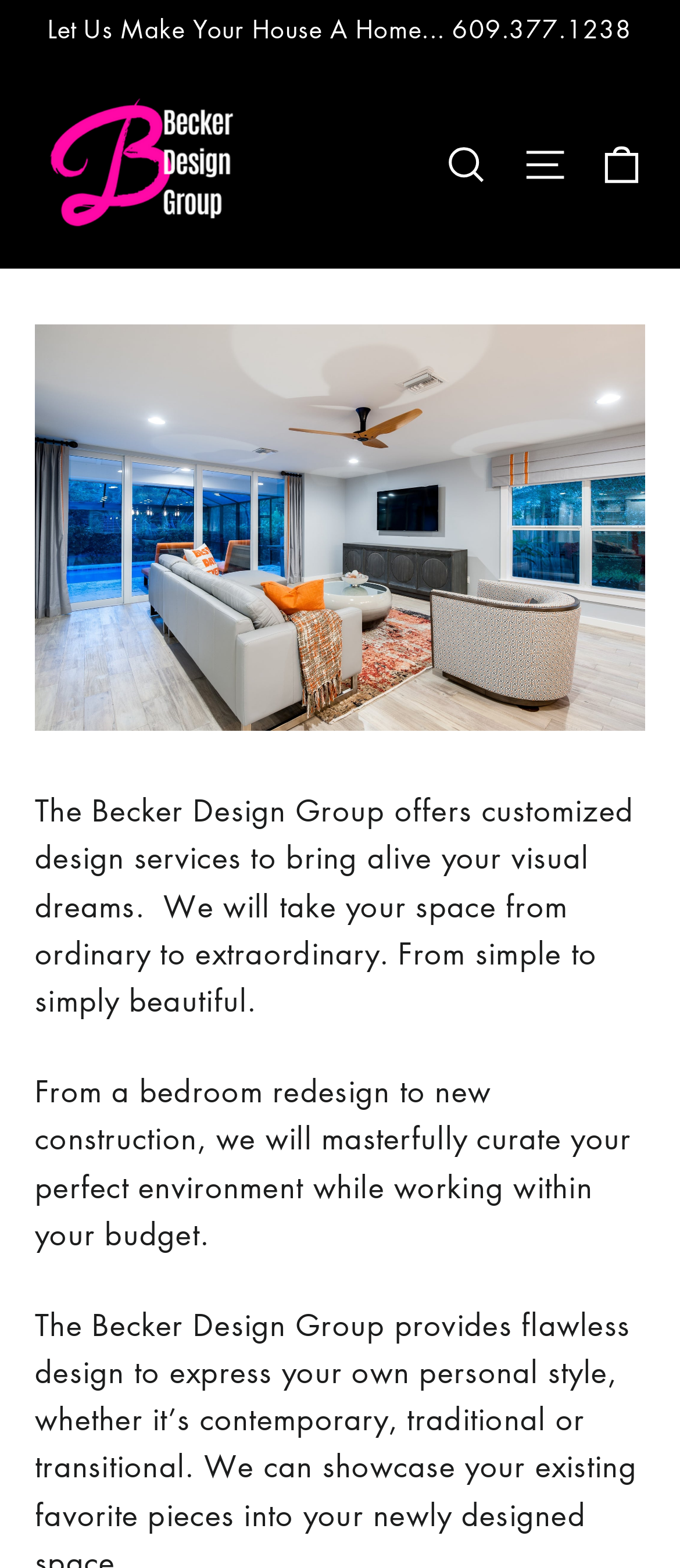Identify and provide the main heading of the webpage.

What We Do